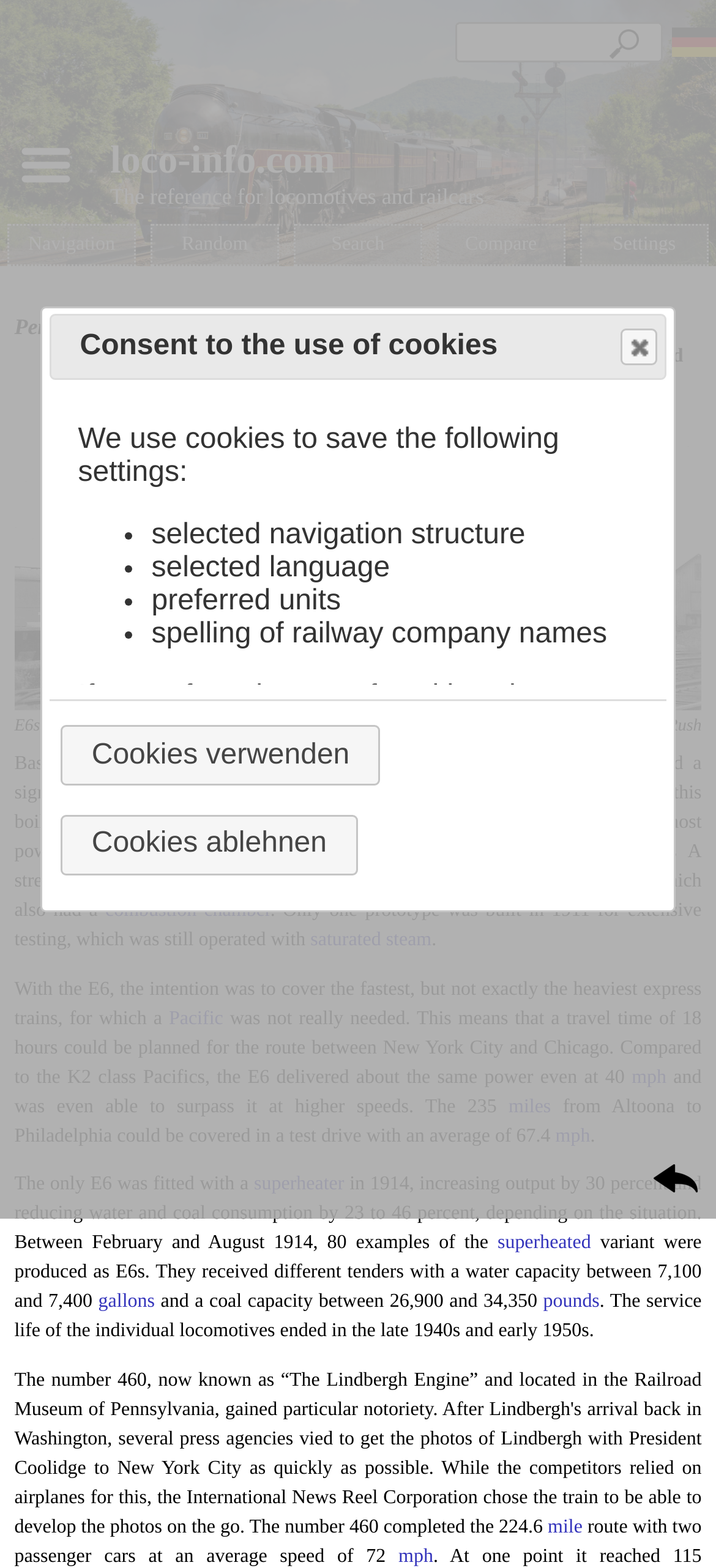How many E6s were produced?
Using the image as a reference, answer with just one word or a short phrase.

80